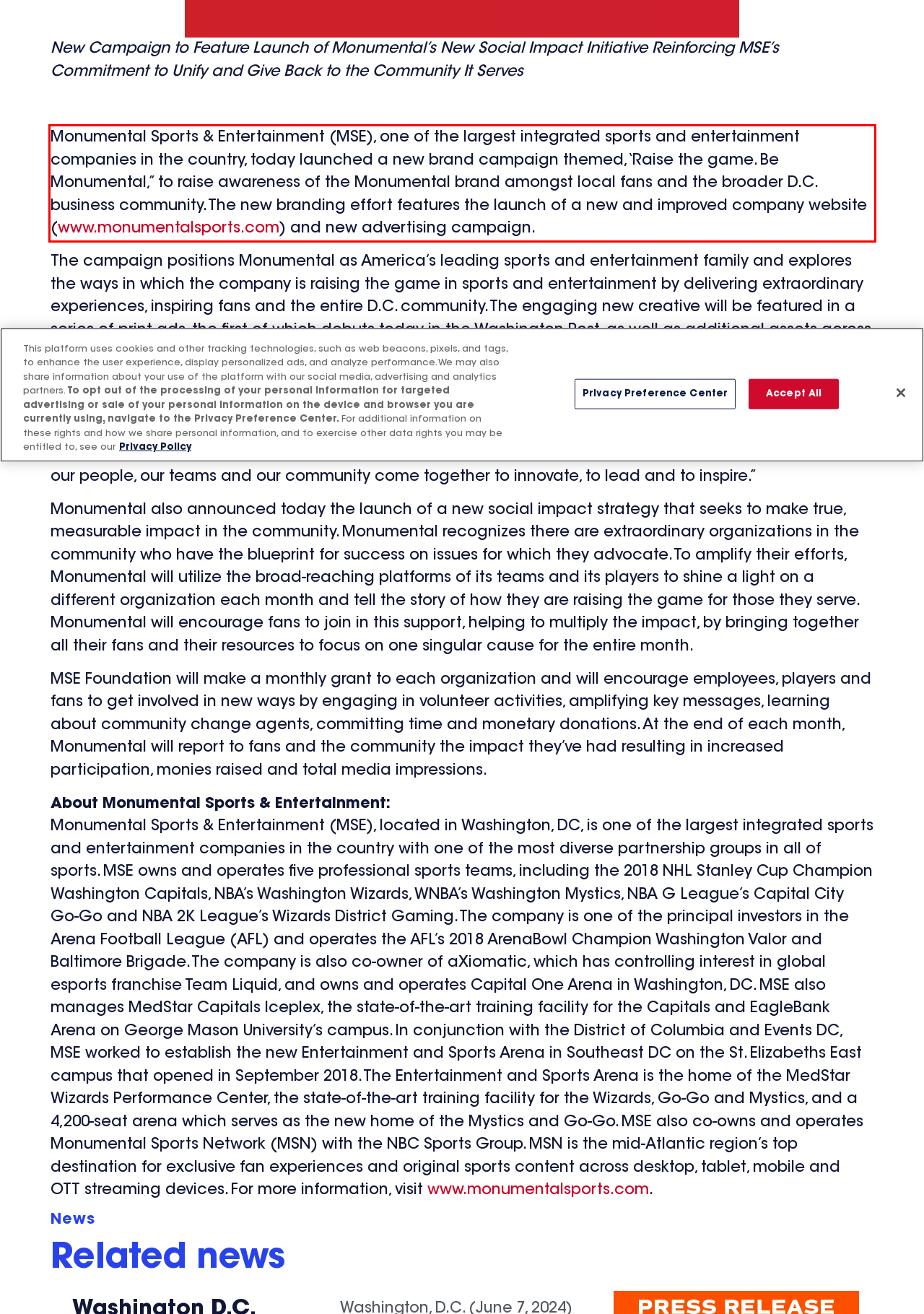Identify and transcribe the text content enclosed by the red bounding box in the given screenshot.

Monumental Sports & Entertainment (MSE), one of the largest integrated sports and entertainment companies in the country, today launched a new brand campaign themed, ‘Raise the game. Be Monumental,” to raise awareness of the Monumental brand amongst local fans and the broader D.C. business community. The new branding effort features the launch of a new and improved company website (www.monumentalsports.com) and new advertising campaign.